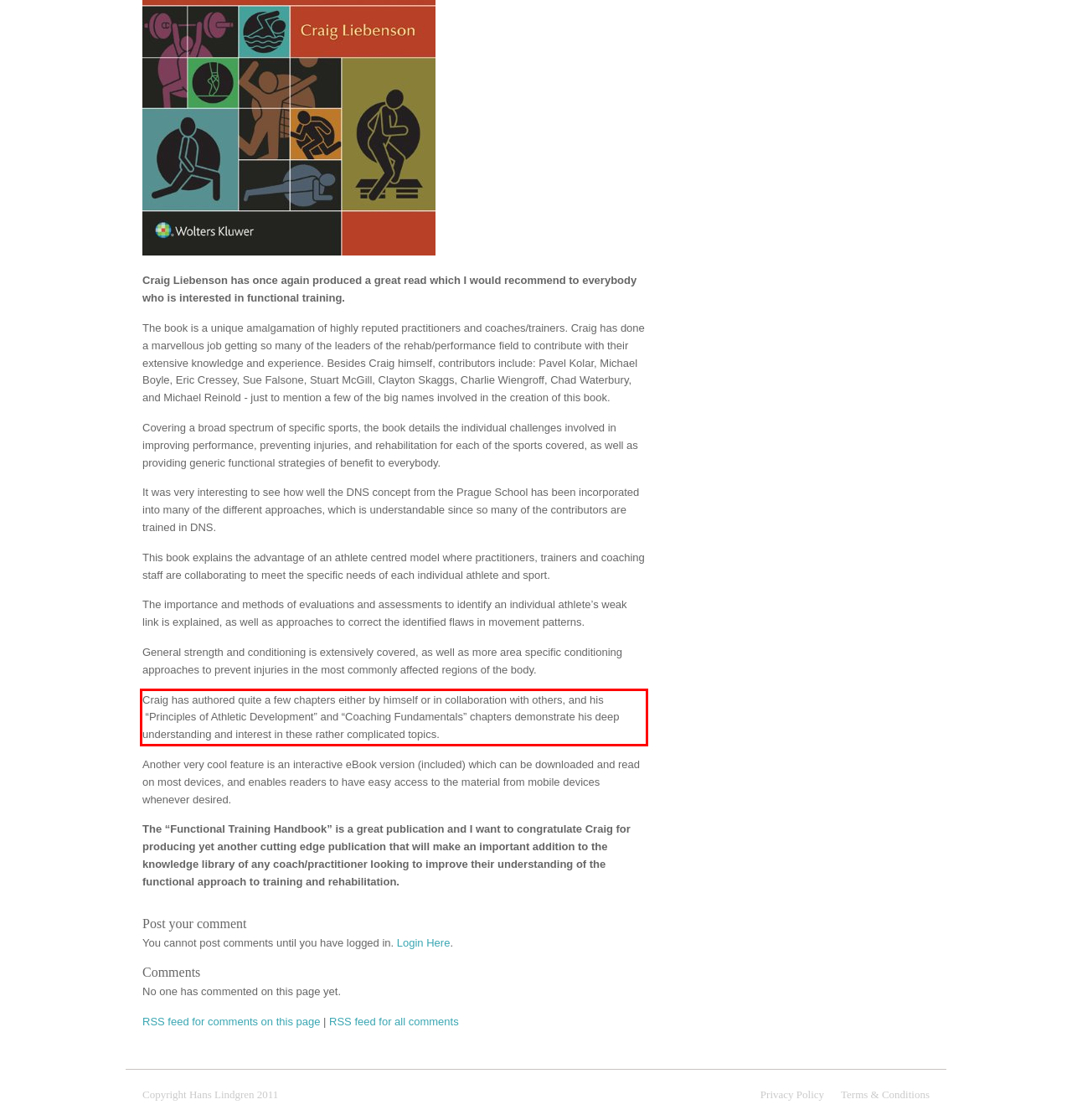Observe the screenshot of the webpage, locate the red bounding box, and extract the text content within it.

Craig has authored quite a few chapters either by himself or in collaboration with others, and his “Principles of Athletic Development” and “Coaching Fundamentals” chapters demonstrate his deep understanding and interest in these rather complicated topics.